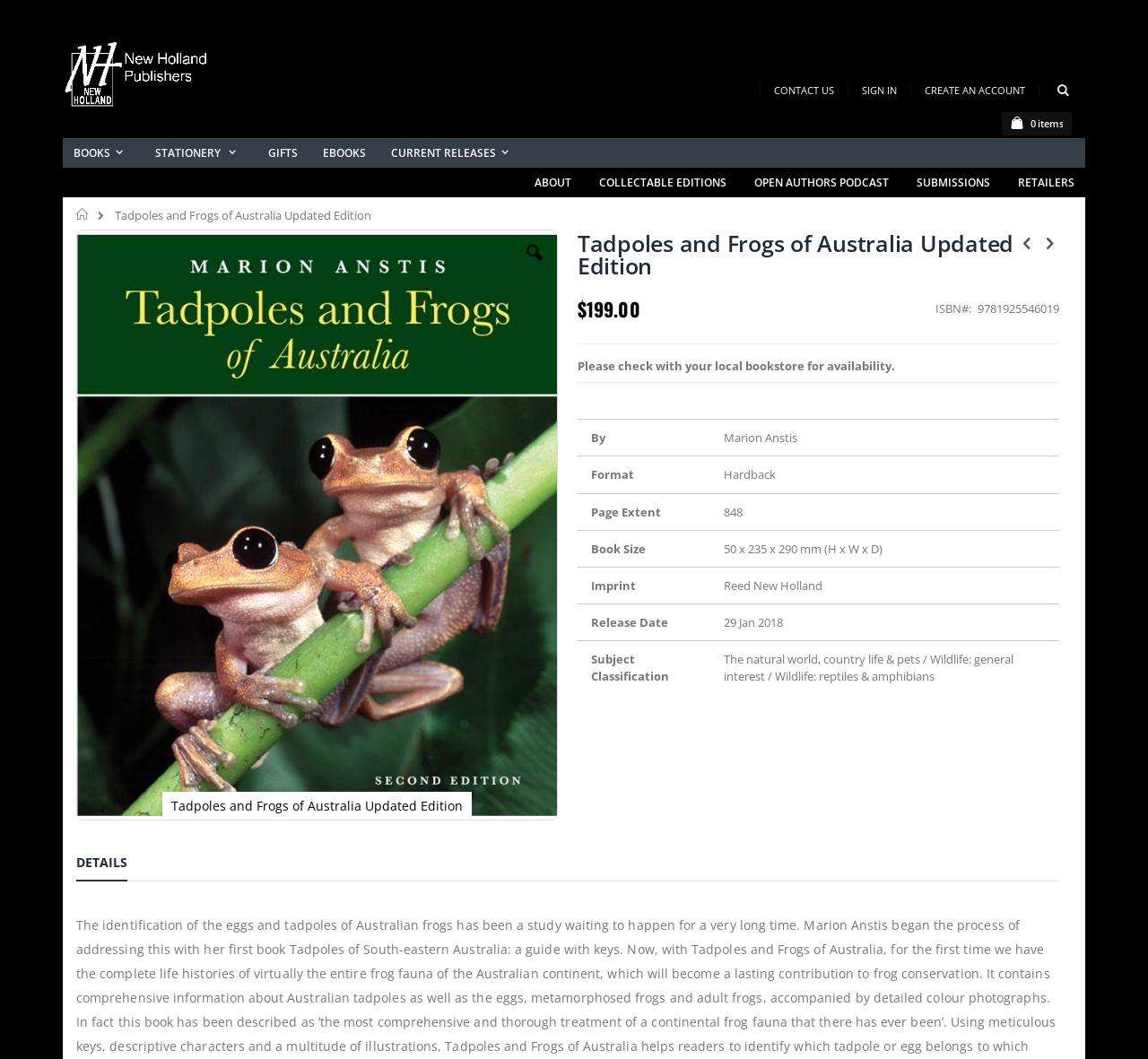Determine the bounding box coordinates of the element that should be clicked to execute the following command: "Sign up for offers and promotions".

None